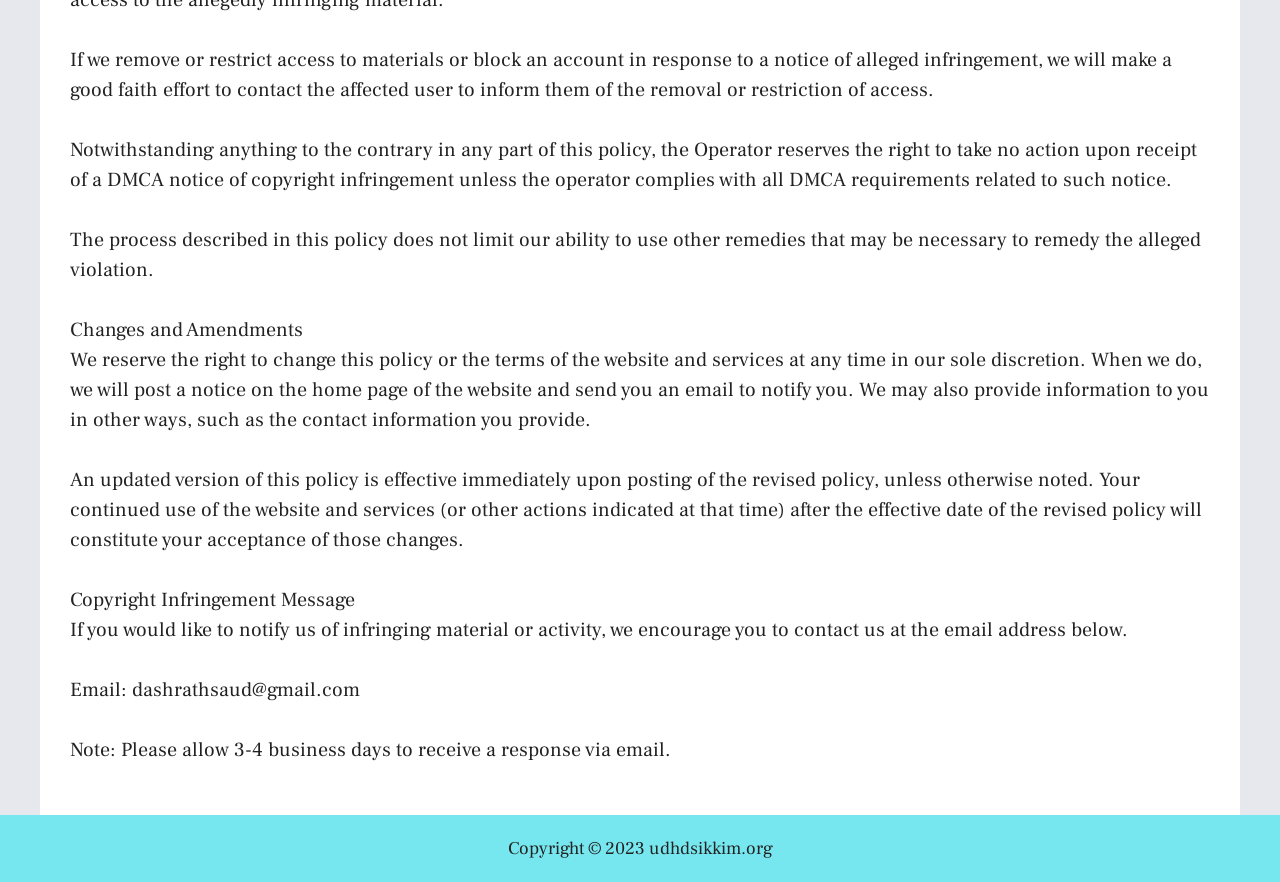Please respond to the question using a single word or phrase:
What is the purpose of the provided email address?

Contact for infringing material